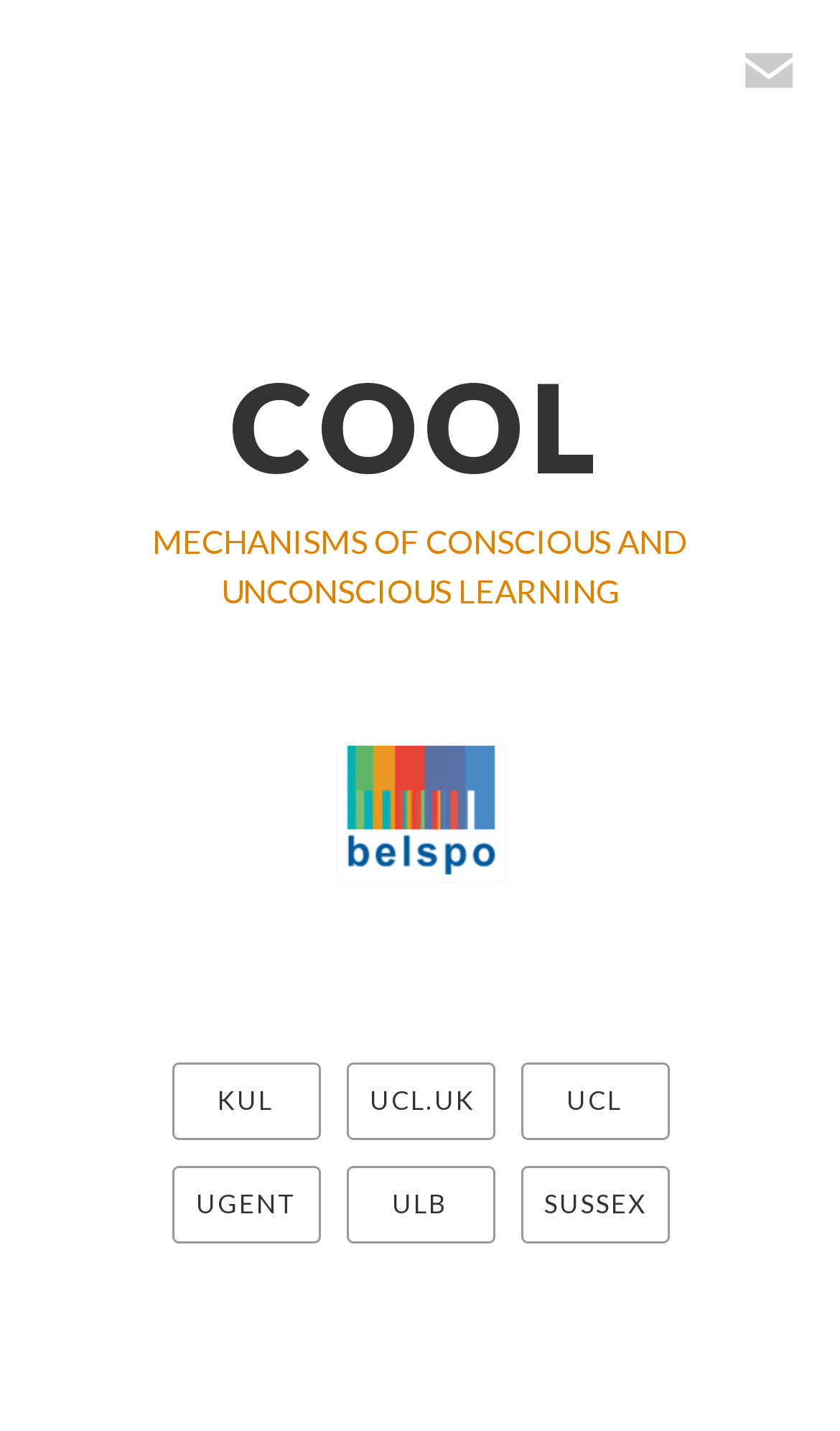What is the position of the BELSPO logo?
Answer the question with as much detail as you can, using the image as a reference.

I analyzed the bounding box coordinates of the BELSPO logo and found that its y1 and y2 values are 0.521 and 0.617, respectively, which indicates that it is located at the top-right section of the webpage.